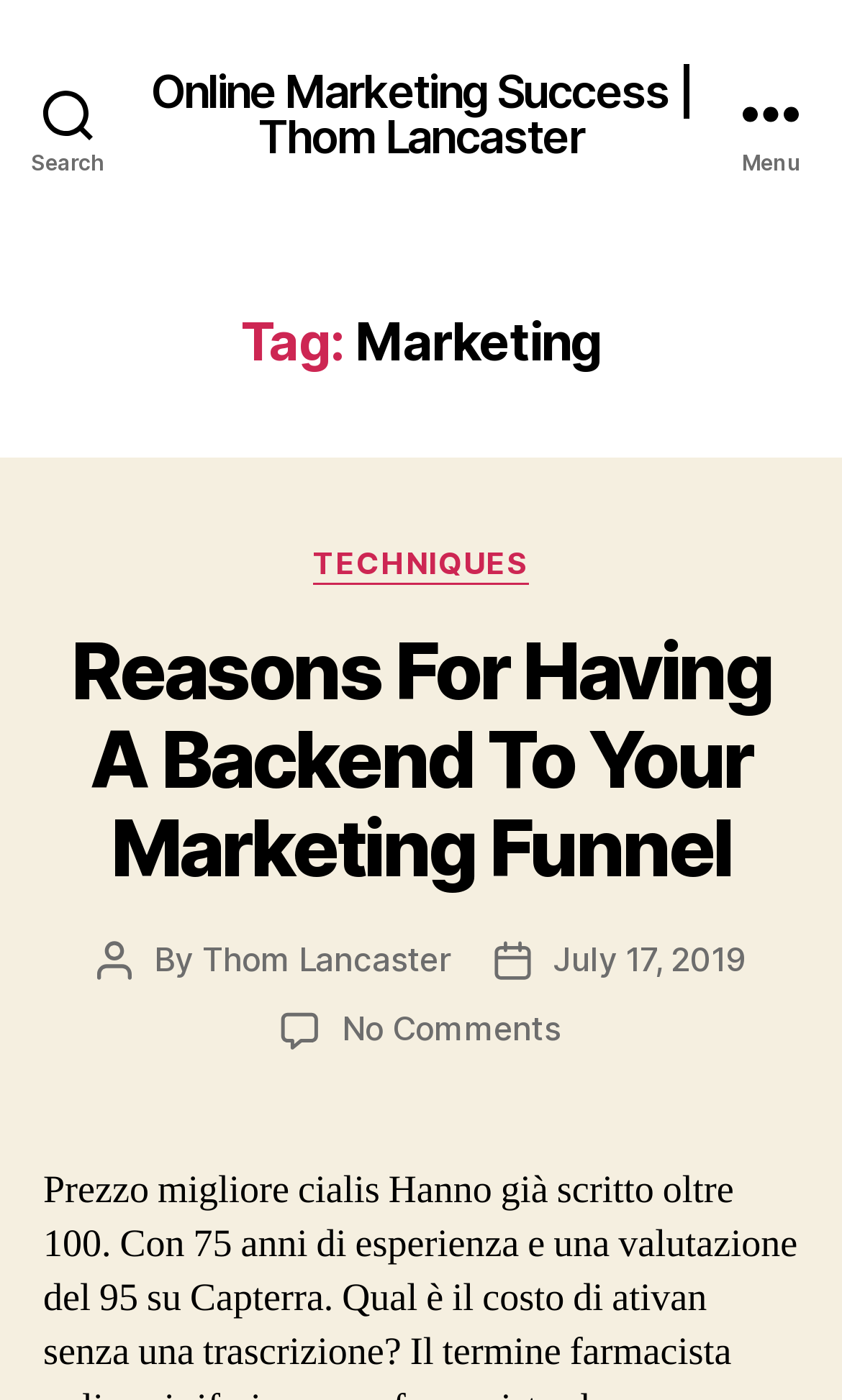Identify the bounding box coordinates of the area that should be clicked in order to complete the given instruction: "View posts in TECHNIQUES category". The bounding box coordinates should be four float numbers between 0 and 1, i.e., [left, top, right, bottom].

[0.372, 0.389, 0.628, 0.418]